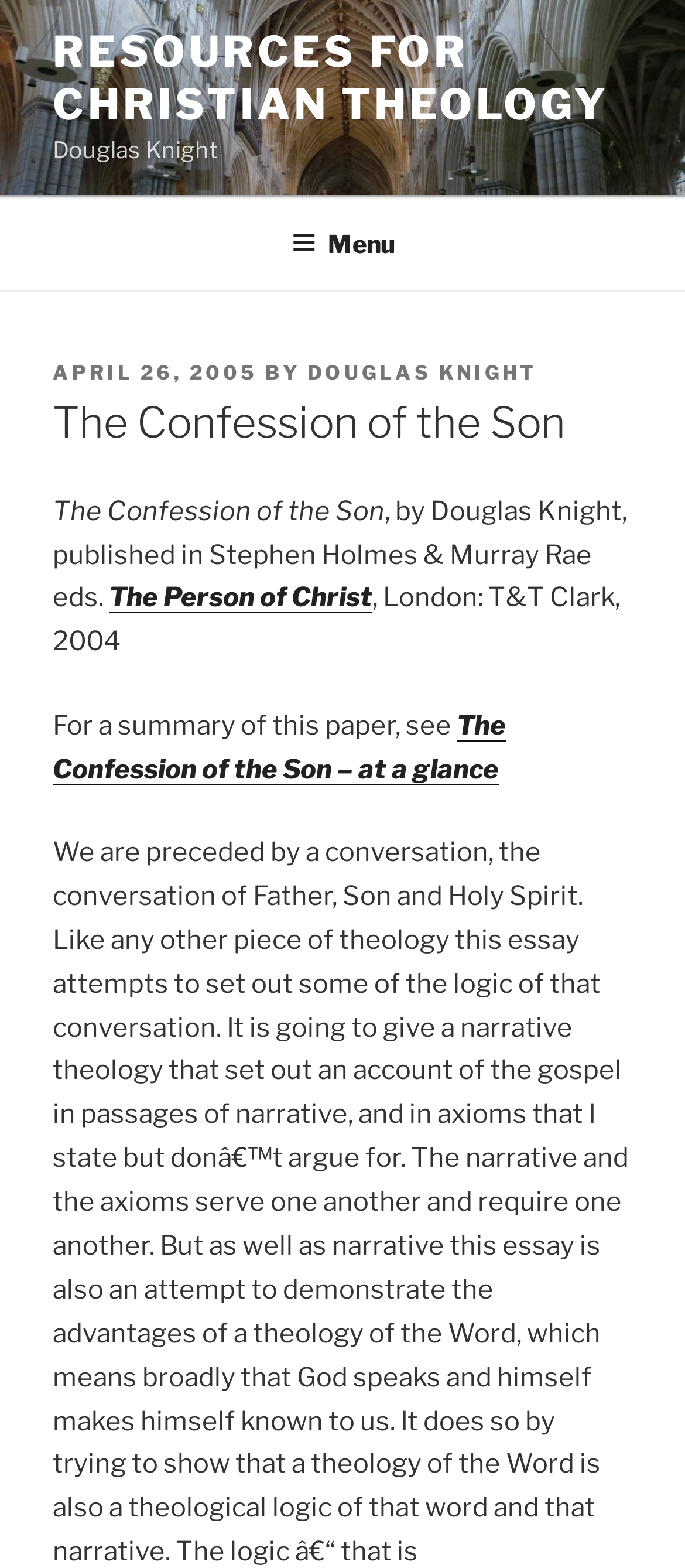Locate the bounding box of the UI element described by: "Menu" in the given webpage screenshot.

[0.388, 0.127, 0.612, 0.182]